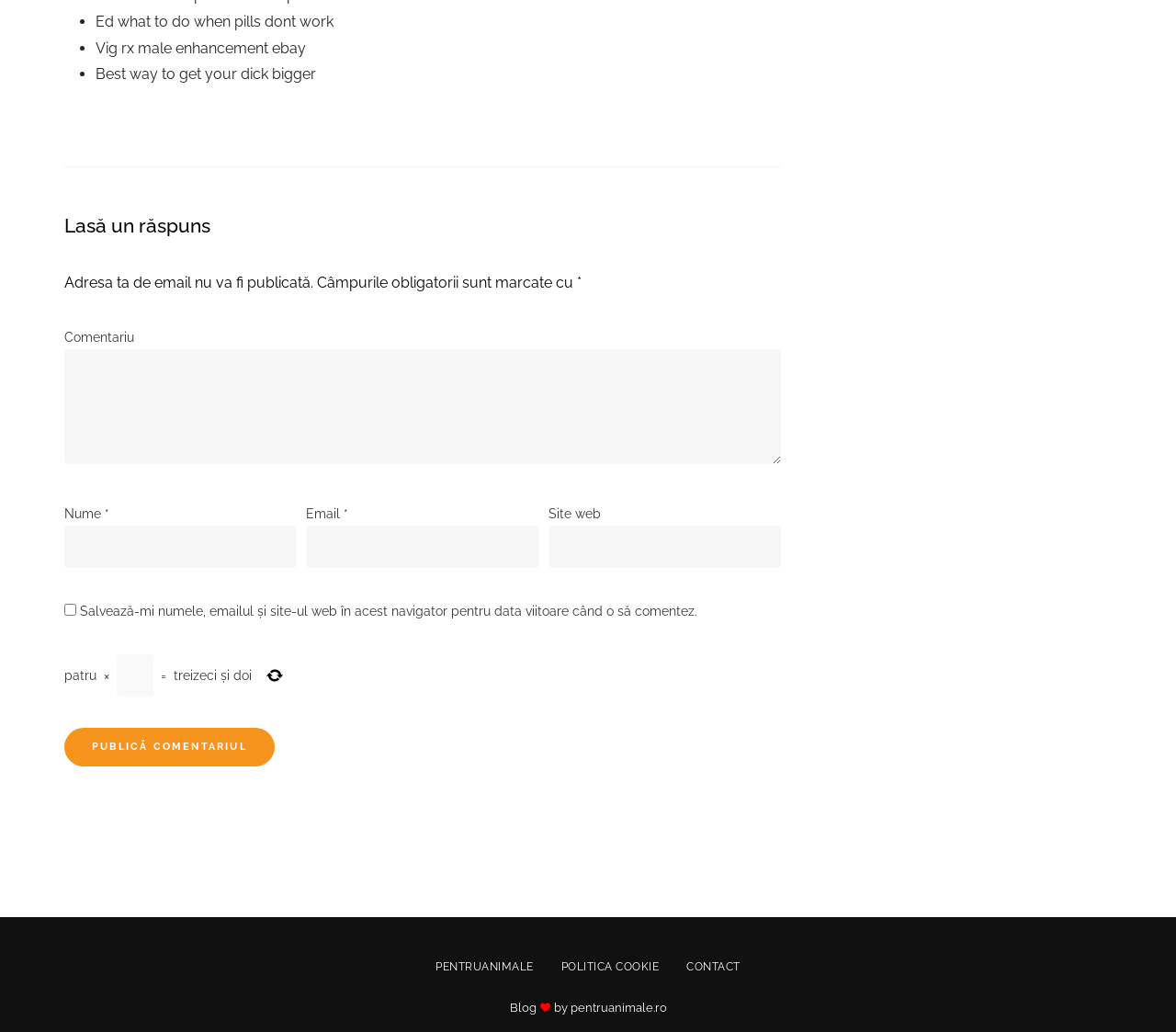Provide the bounding box coordinates of the HTML element this sentence describes: "name="paragraphText_3_4" placeholder="Service Required"". The bounding box coordinates consist of four float numbers between 0 and 1, i.e., [left, top, right, bottom].

None